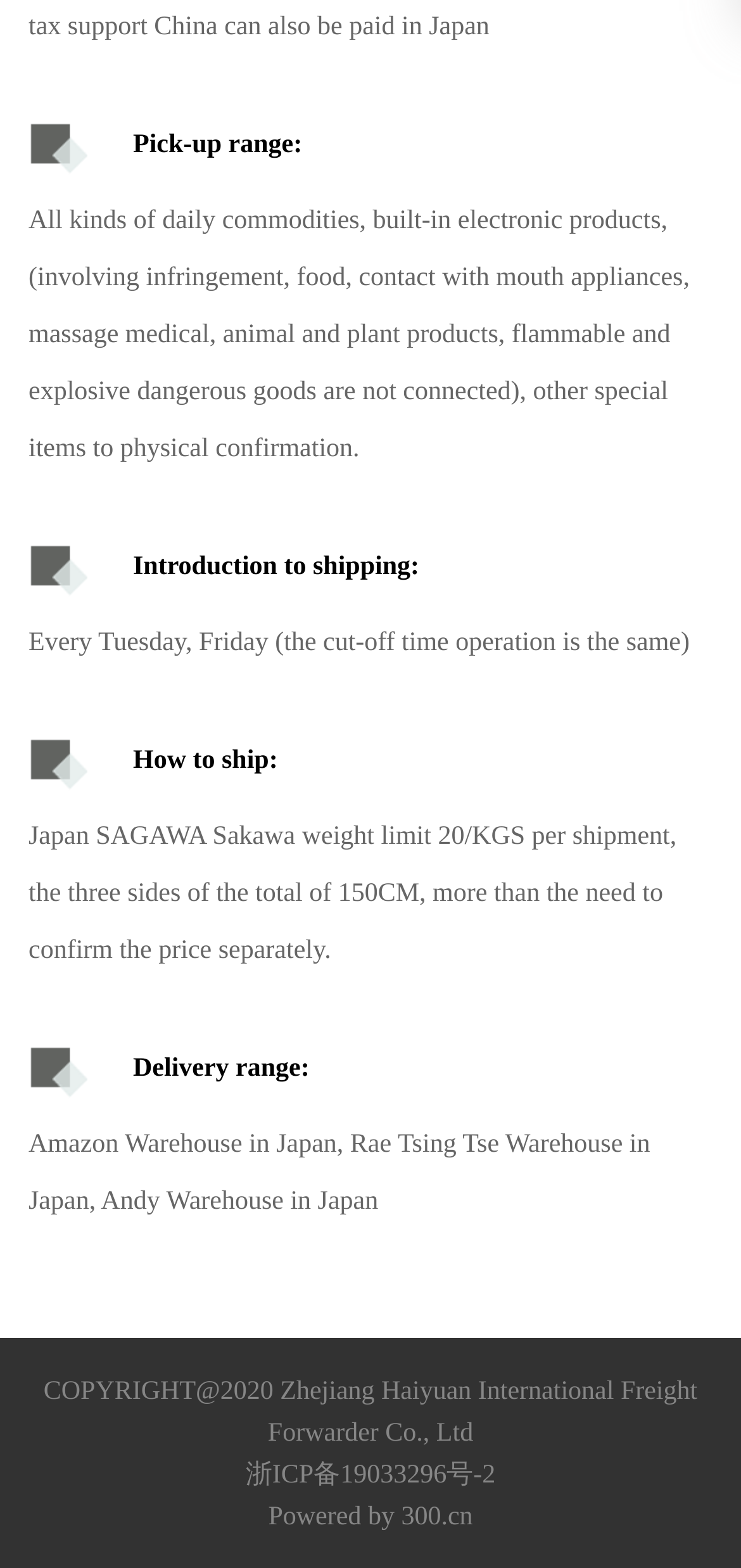Who is the copyright holder of the webpage?
Use the information from the image to give a detailed answer to the question.

The copyright information at the bottom of the webpage indicates that the copyright holder is Zhejiang Haiyuan International Freight Forwarder Co., Ltd, with the year 2020 mentioned.